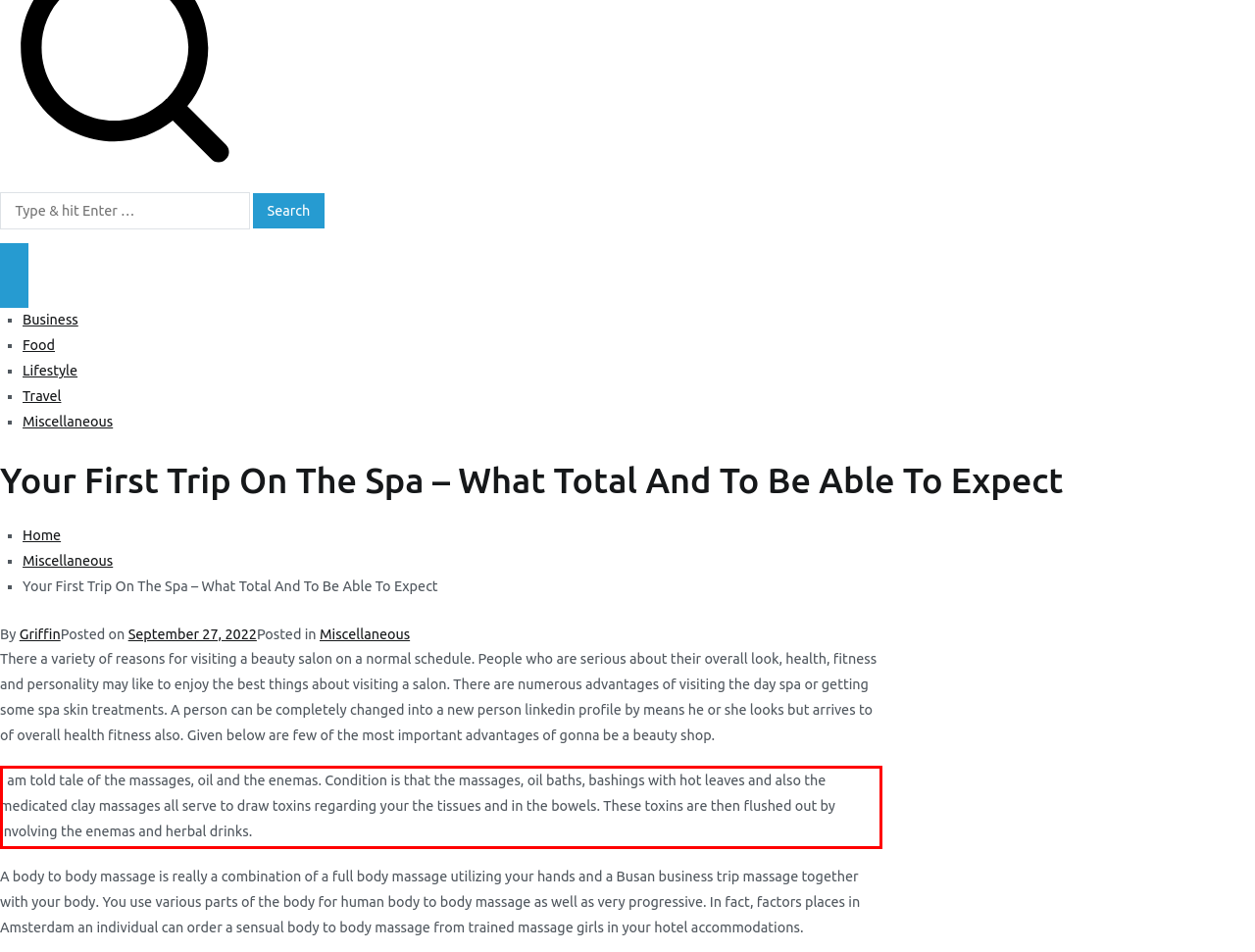You are provided with a webpage screenshot that includes a red rectangle bounding box. Extract the text content from within the bounding box using OCR.

I am told tale of the massages, oil and the enemas. Condition is that the massages, oil baths, bashings with hot leaves and also the medicated clay massages all serve to draw toxins regarding your the tissues and in the bowels. These toxins are then flushed out by involving the enemas and herbal drinks.